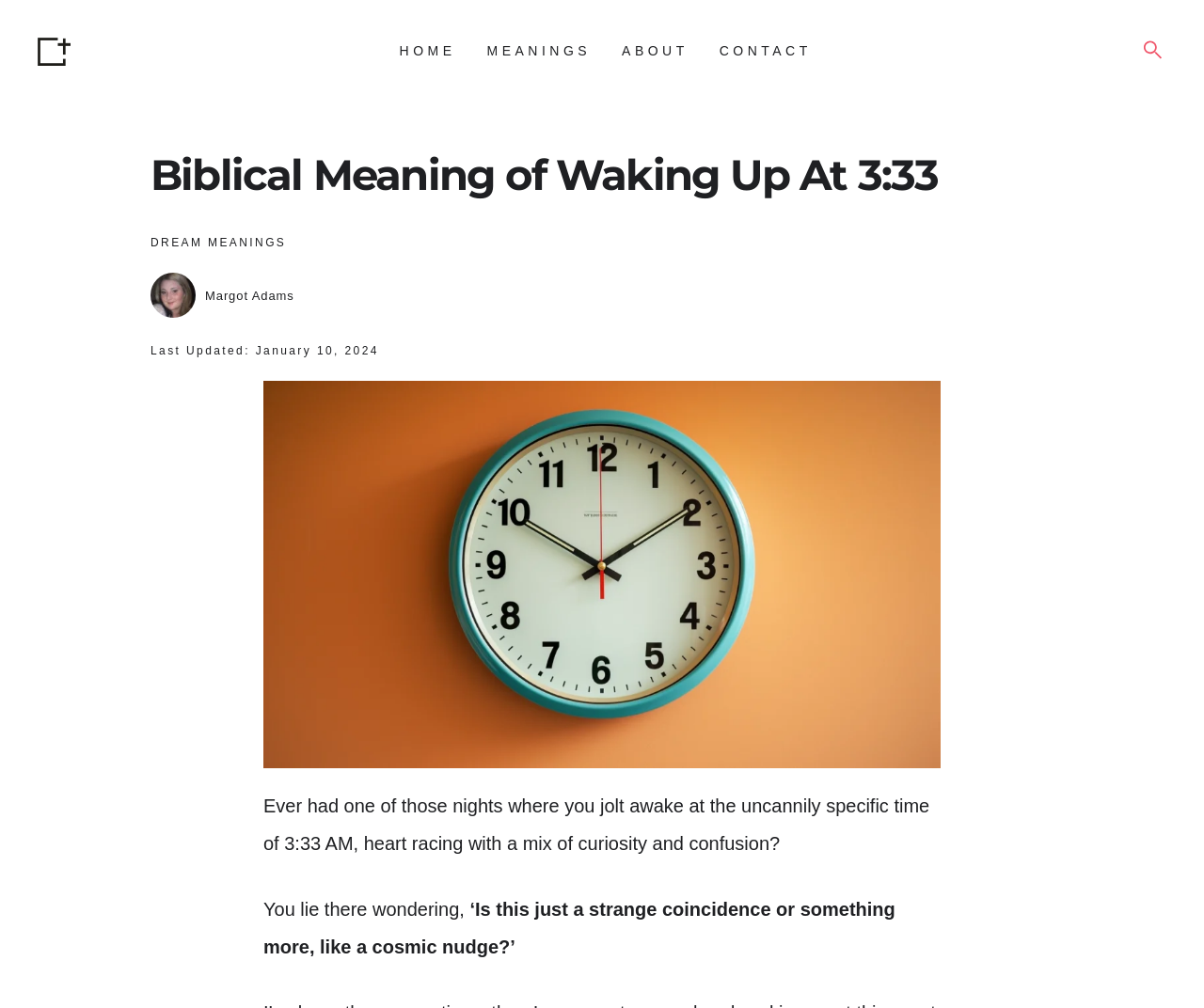How many images are in the article?
Answer briefly with a single word or phrase based on the image.

2